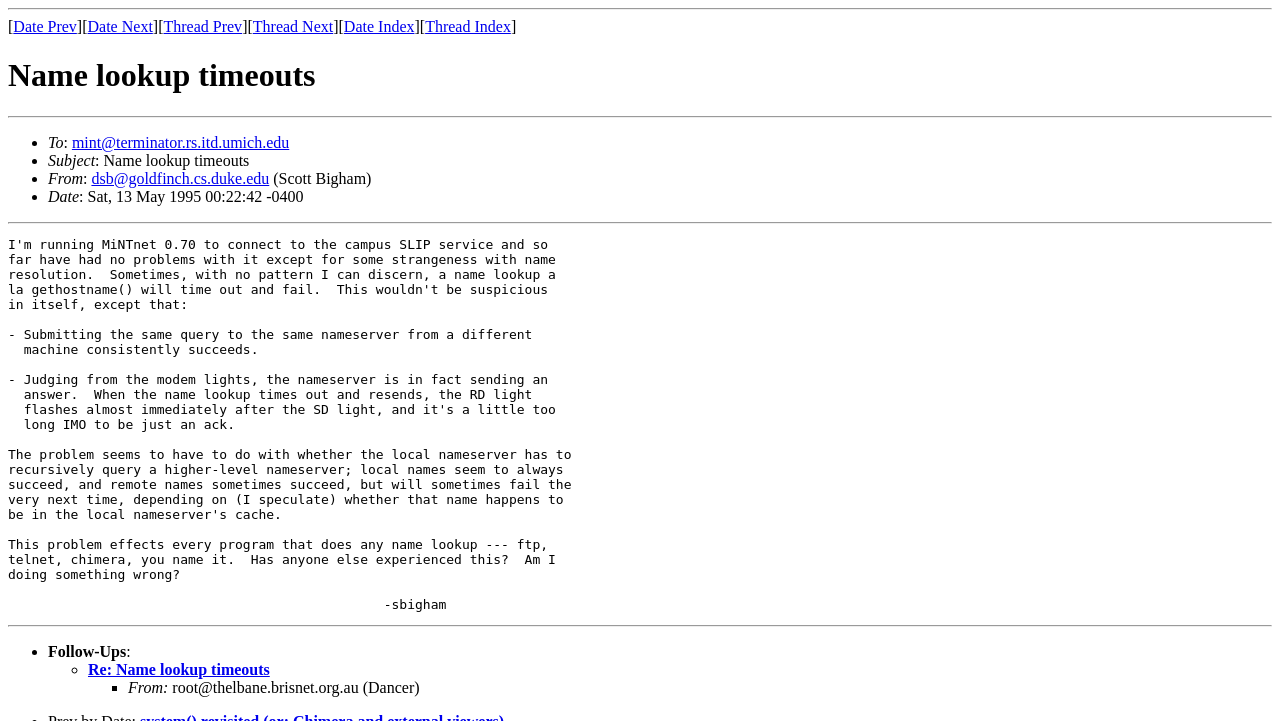Locate the bounding box coordinates of the area you need to click to fulfill this instruction: 'View thread index'. The coordinates must be in the form of four float numbers ranging from 0 to 1: [left, top, right, bottom].

[0.332, 0.025, 0.399, 0.049]